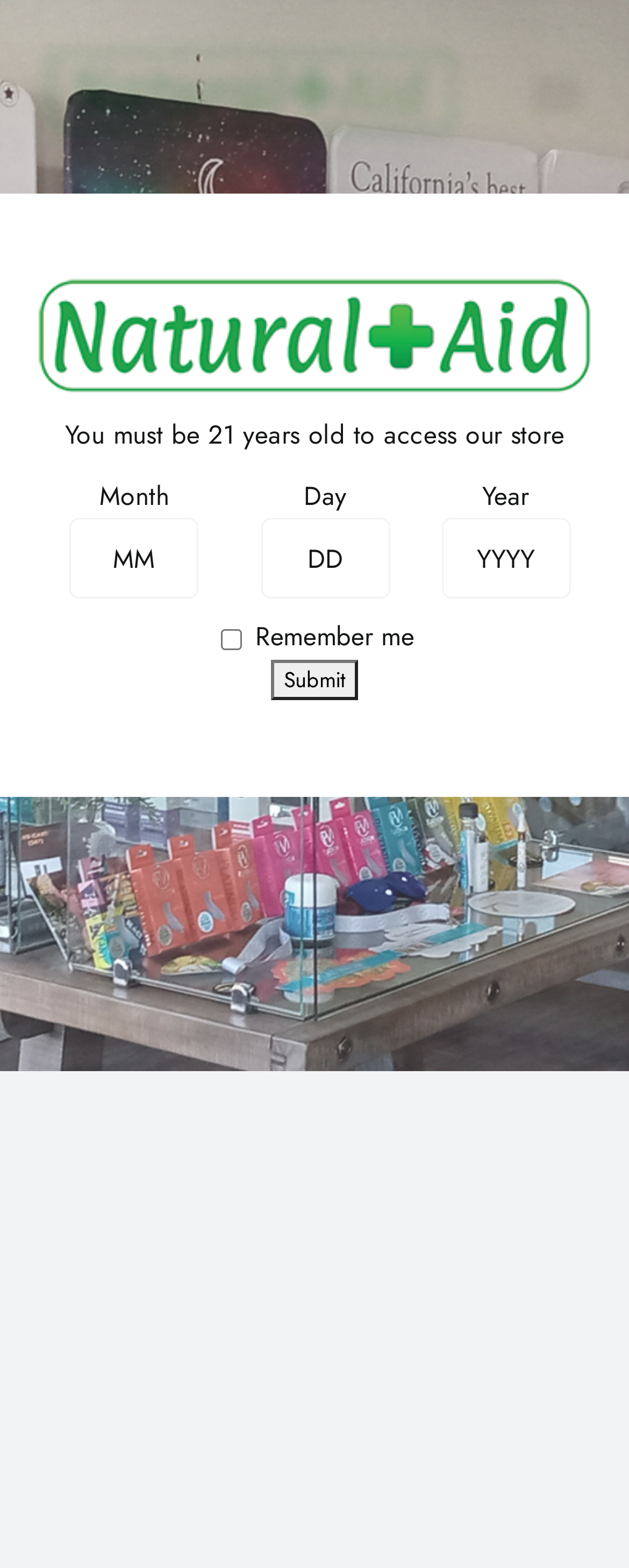Identify the bounding box coordinates for the UI element described by the following text: "parent_node: Remember me name="age_gate[remember]" value="1"". Provide the coordinates as four float numbers between 0 and 1, in the format [left, top, right, bottom].

[0.351, 0.401, 0.385, 0.415]